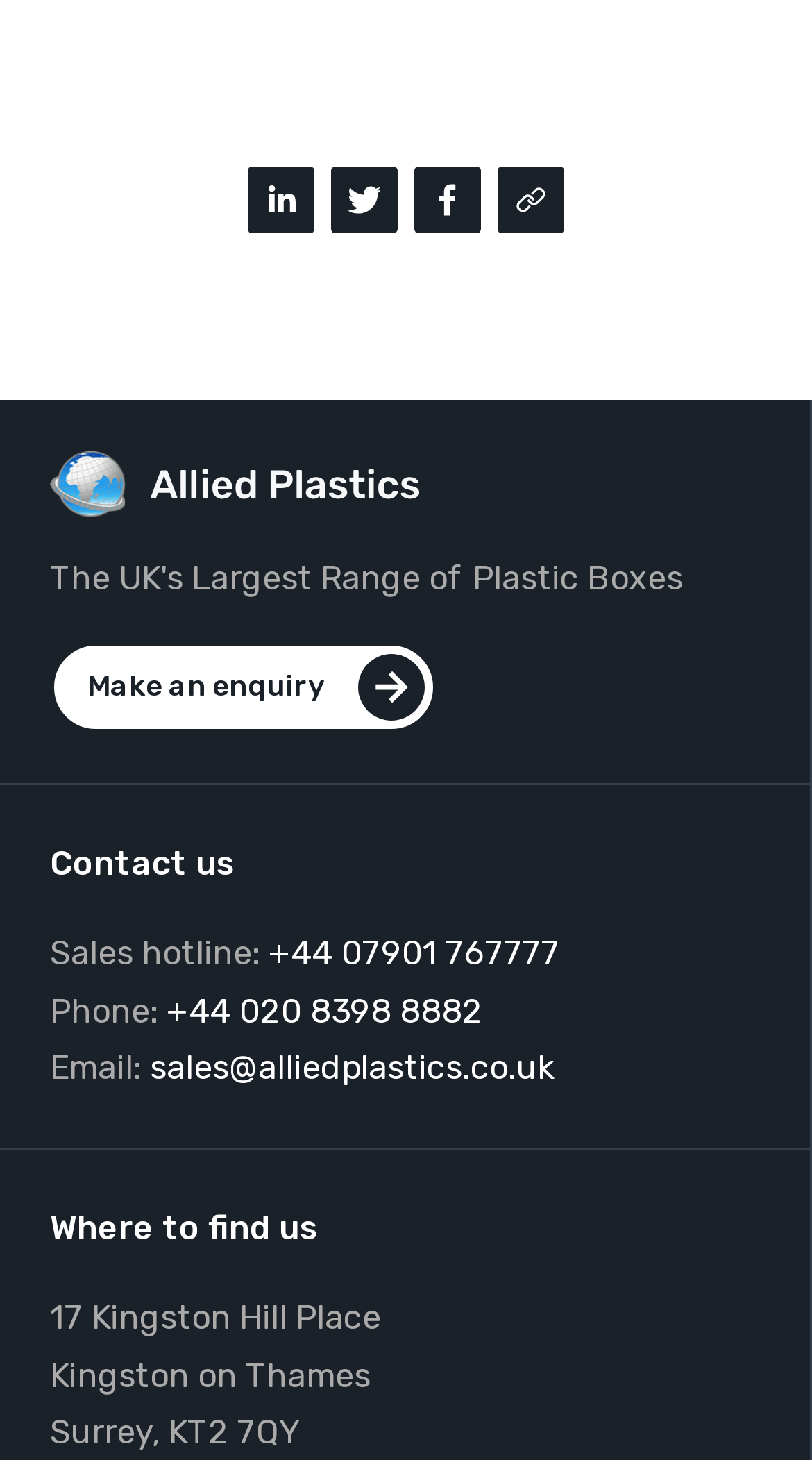What is the company name?
Please provide a detailed and thorough answer to the question.

The company name can be found in the link element with the text 'Allied Plastics' at the top of the page, which is also accompanied by an image with the same text.